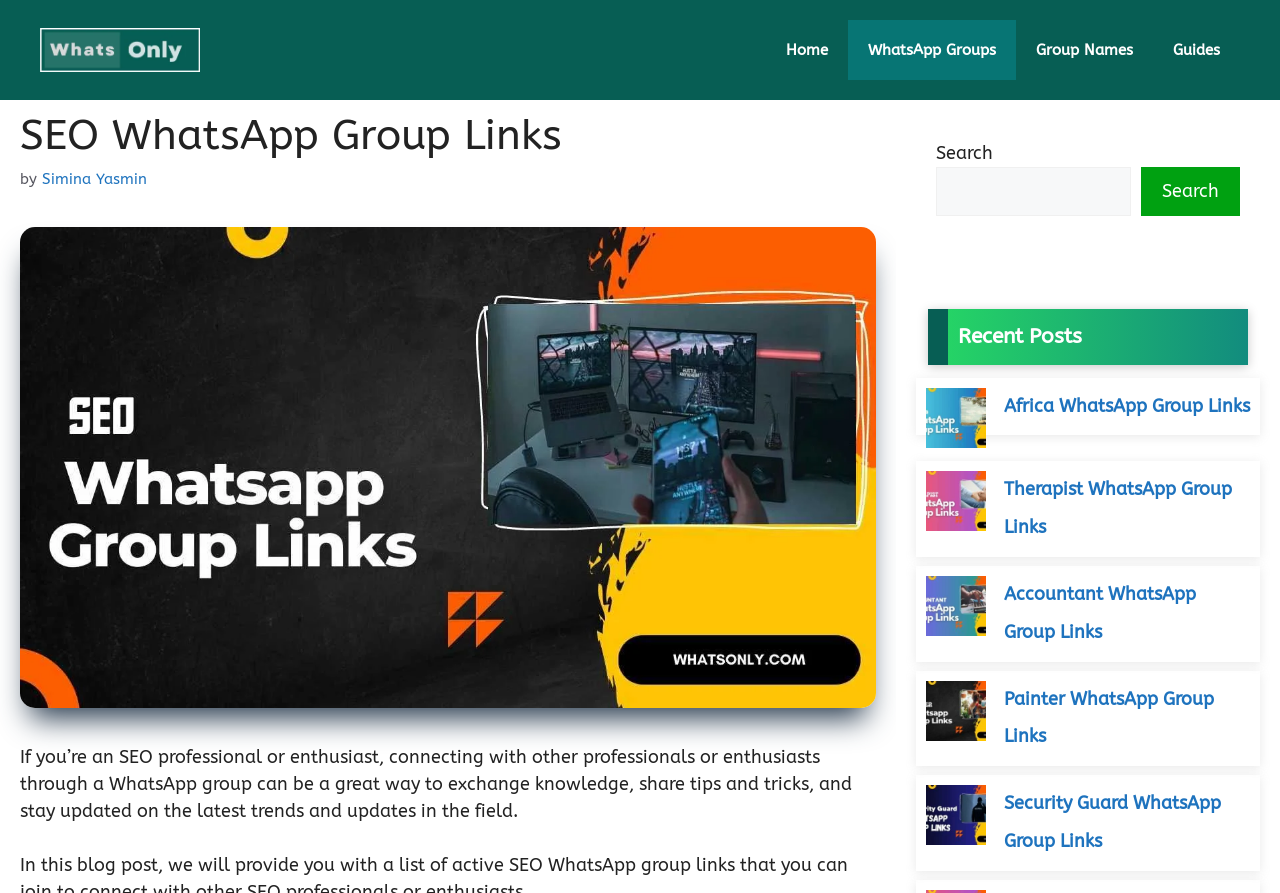Offer a detailed explanation of the webpage layout and contents.

This webpage is about SEO WhatsApp Group Links. At the top, there is a banner with a link to the website "WhatsOnly.com" and an image of the website's logo. Below the banner, there is a navigation menu with links to "Home", "WhatsApp Groups", "Group Names", and "Guides".

The main content of the webpage is headed by a title "SEO WhatsApp Group Links" followed by a subtitle "by Simina Yasmin". Below the title, there is a large image related to SEO WhatsApp Group Links. The image takes up most of the width of the page.

To the right of the image, there is a block of text that explains the benefits of joining WhatsApp groups for SEO professionals and enthusiasts. The text describes how these groups can be a great way to exchange knowledge, share tips and tricks, and stay updated on the latest trends and updates in the field.

On the right side of the page, there is a search box with a button to search for specific content. Above the search box, there is a heading "Recent Posts". Below the heading, there are several links to recent posts, each with a corresponding image. The links are to WhatsApp group links for different professions, such as Africa WhatsApp Group Links, Therapist WhatsApp Group Links, Accountant WhatsApp Group Links, Painter WhatsApp Group Links, and Security Guard WhatsApp Group Links.